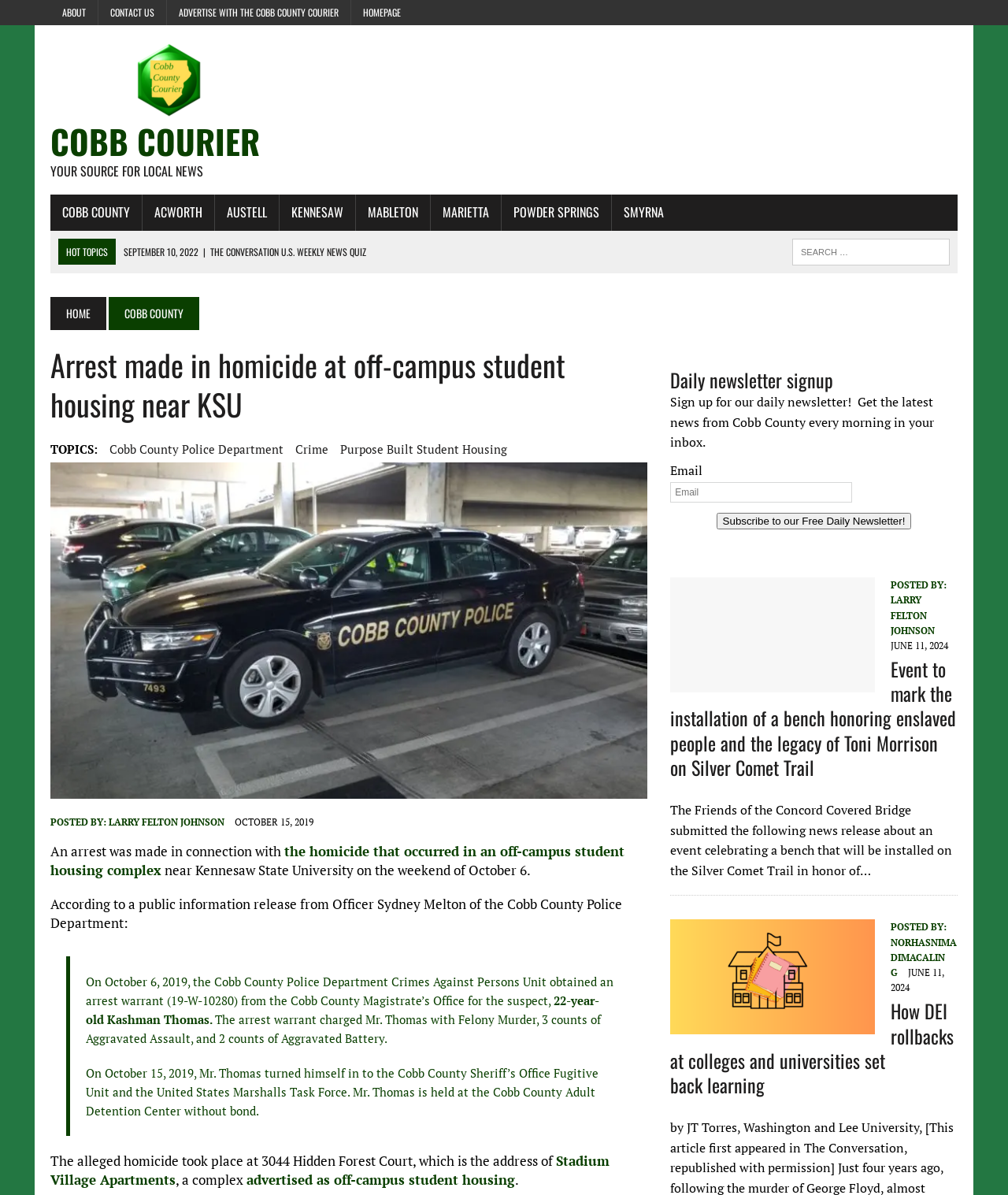Ascertain the bounding box coordinates for the UI element detailed here: "Cobb County". The coordinates should be provided as [left, top, right, bottom] with each value being a float between 0 and 1.

[0.05, 0.163, 0.141, 0.193]